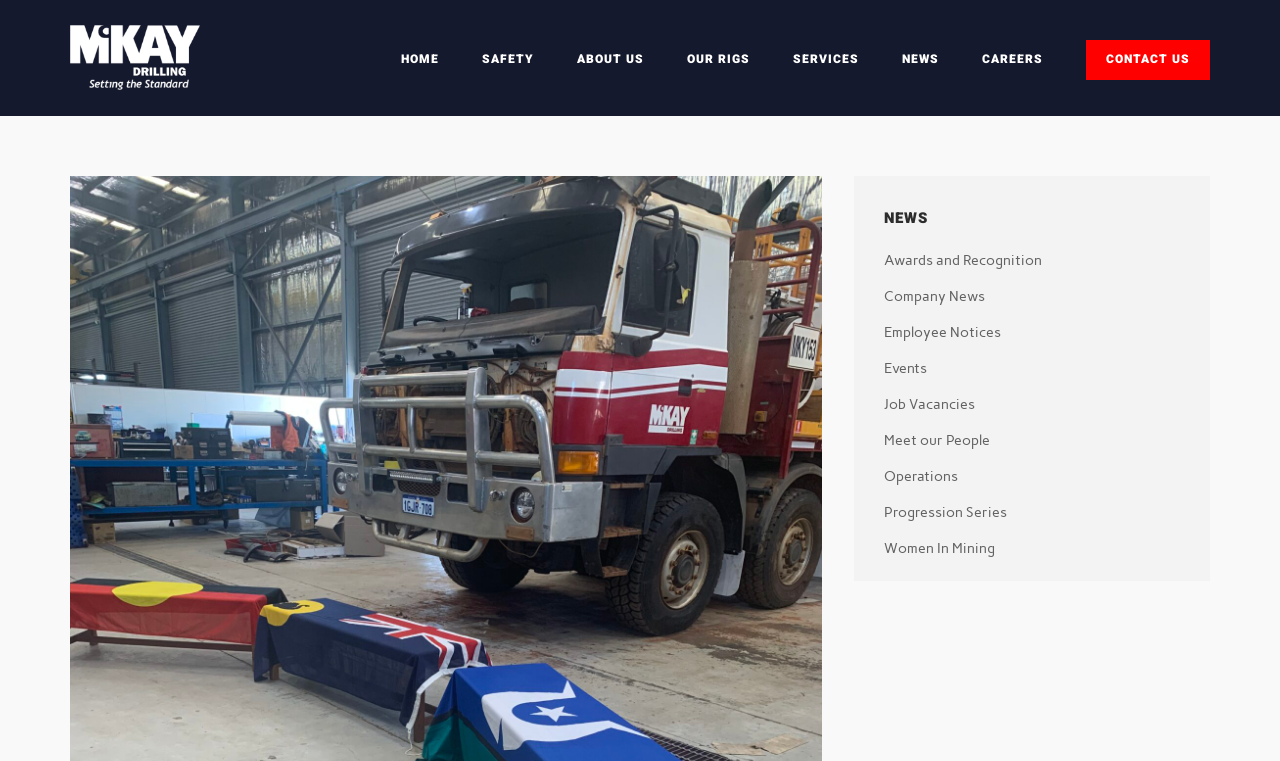Determine the bounding box coordinates for the area you should click to complete the following instruction: "go to home page".

[0.313, 0.066, 0.343, 0.099]